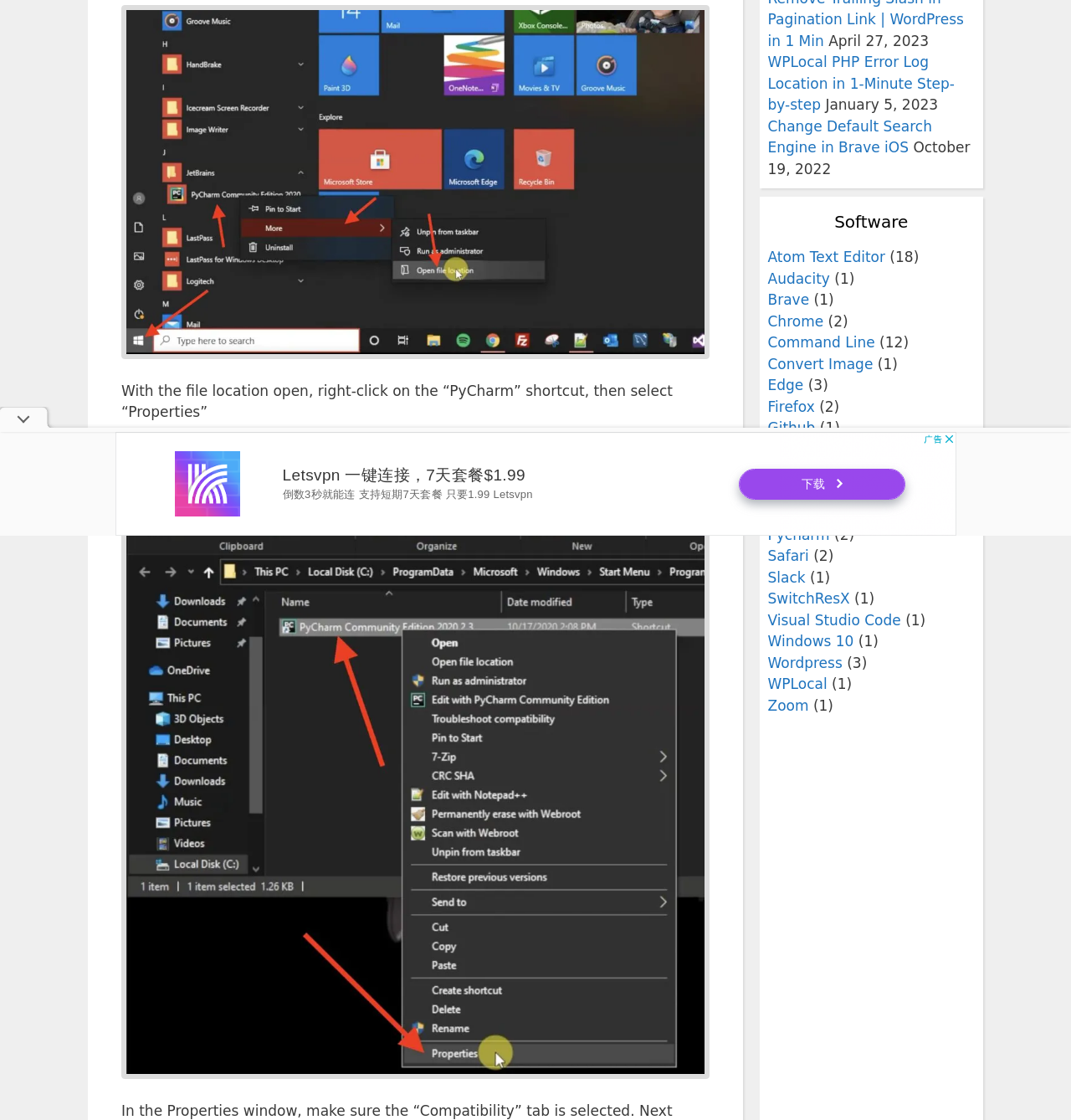Using the description: "aria-label="Advertisement" name="aswift_5" title="Advertisement"", identify the bounding box of the corresponding UI element in the screenshot.

[0.107, 0.386, 0.893, 0.478]